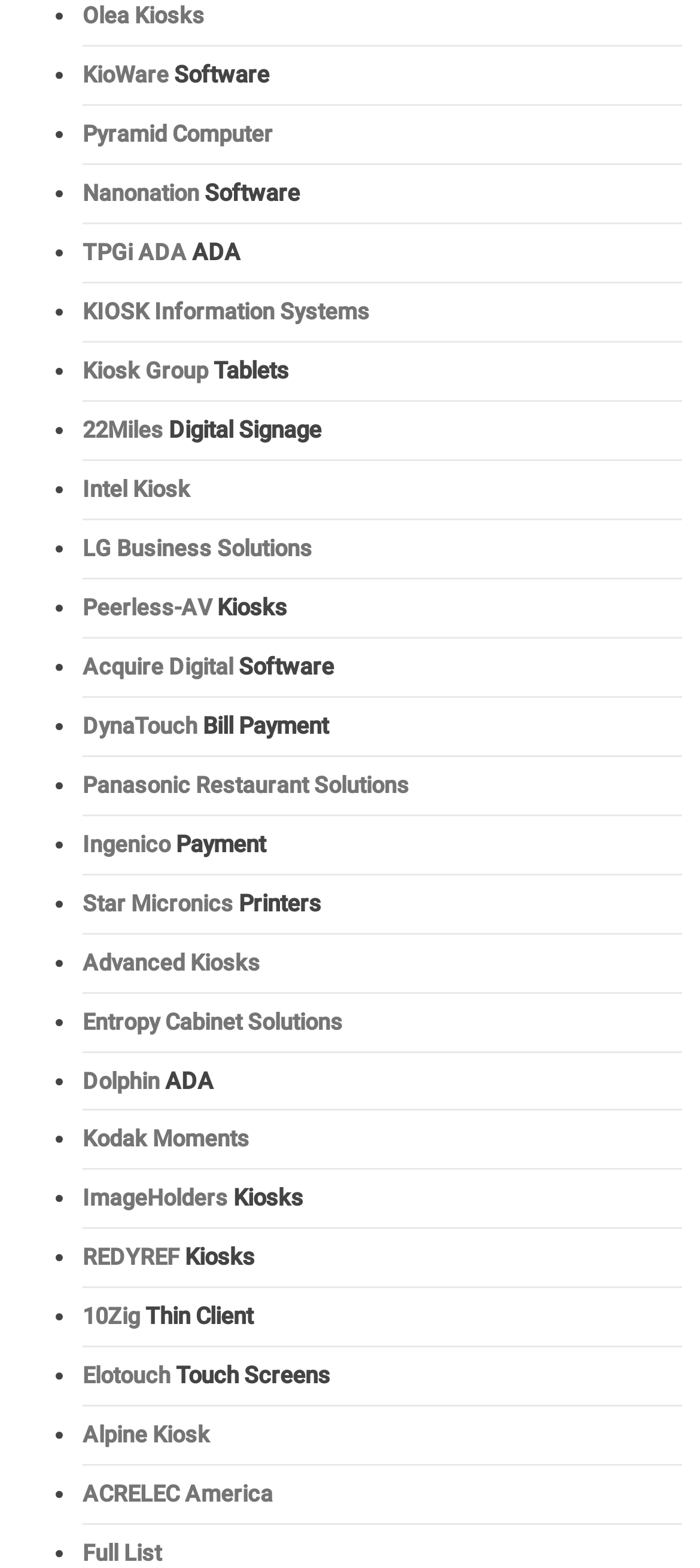Please specify the bounding box coordinates for the clickable region that will help you carry out the instruction: "Click on Olea Kiosks".

[0.118, 0.002, 0.3, 0.019]